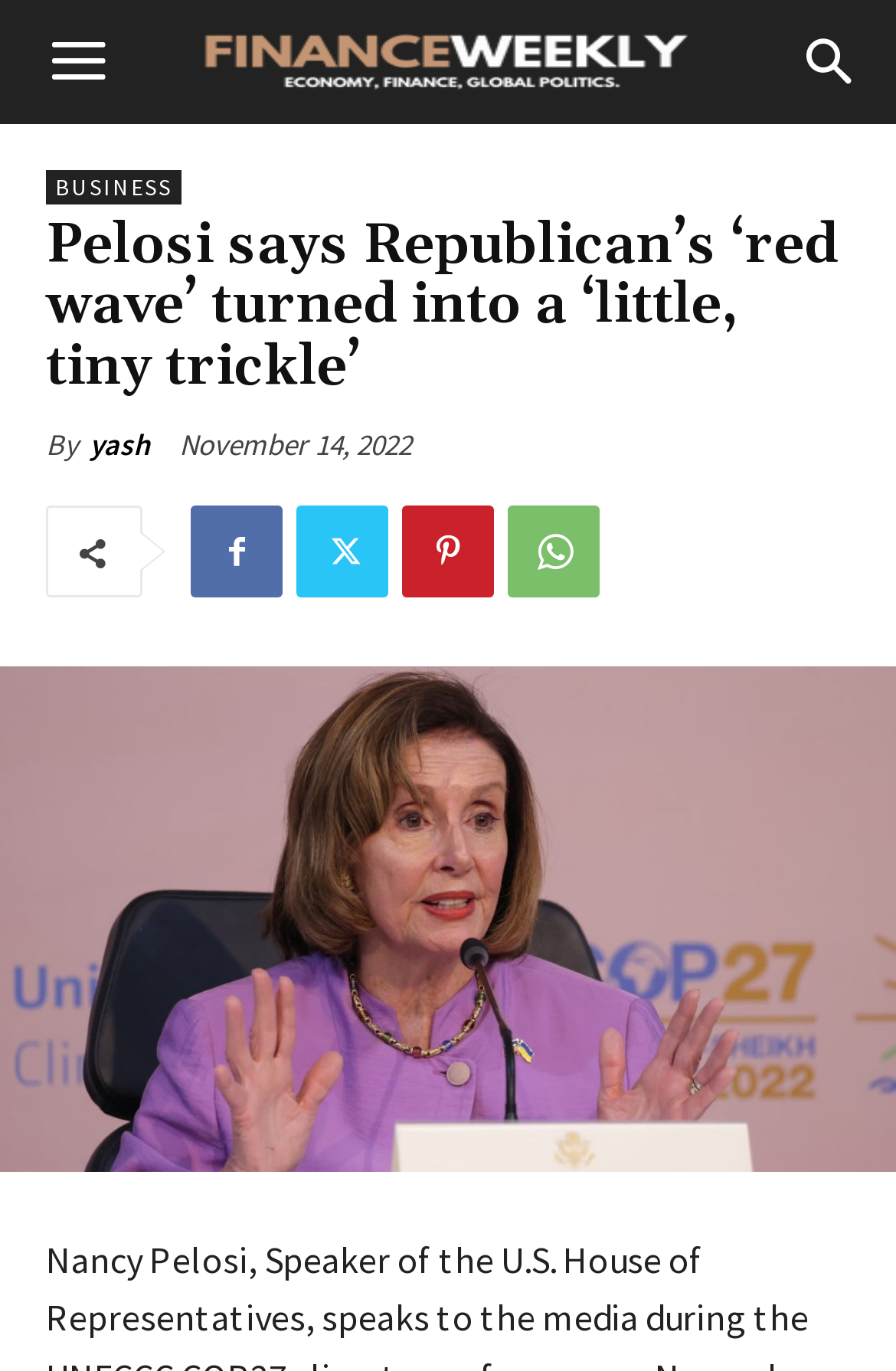Who is the author of the article?
Look at the image and construct a detailed response to the question.

I found the author's name by looking at the link 'yash' which is located next to the 'By' text, indicating that yash is the author of the article.